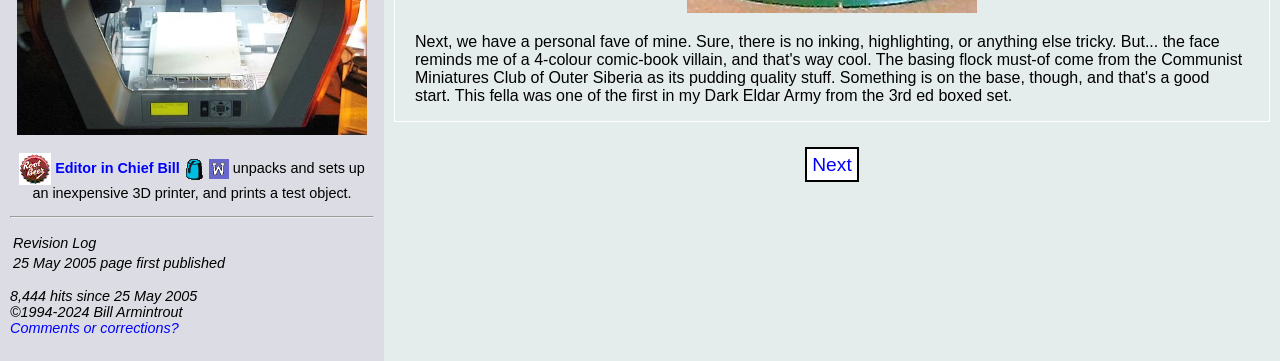Please find the bounding box for the UI element described by: "Comments or corrections?".

[0.008, 0.887, 0.14, 0.932]